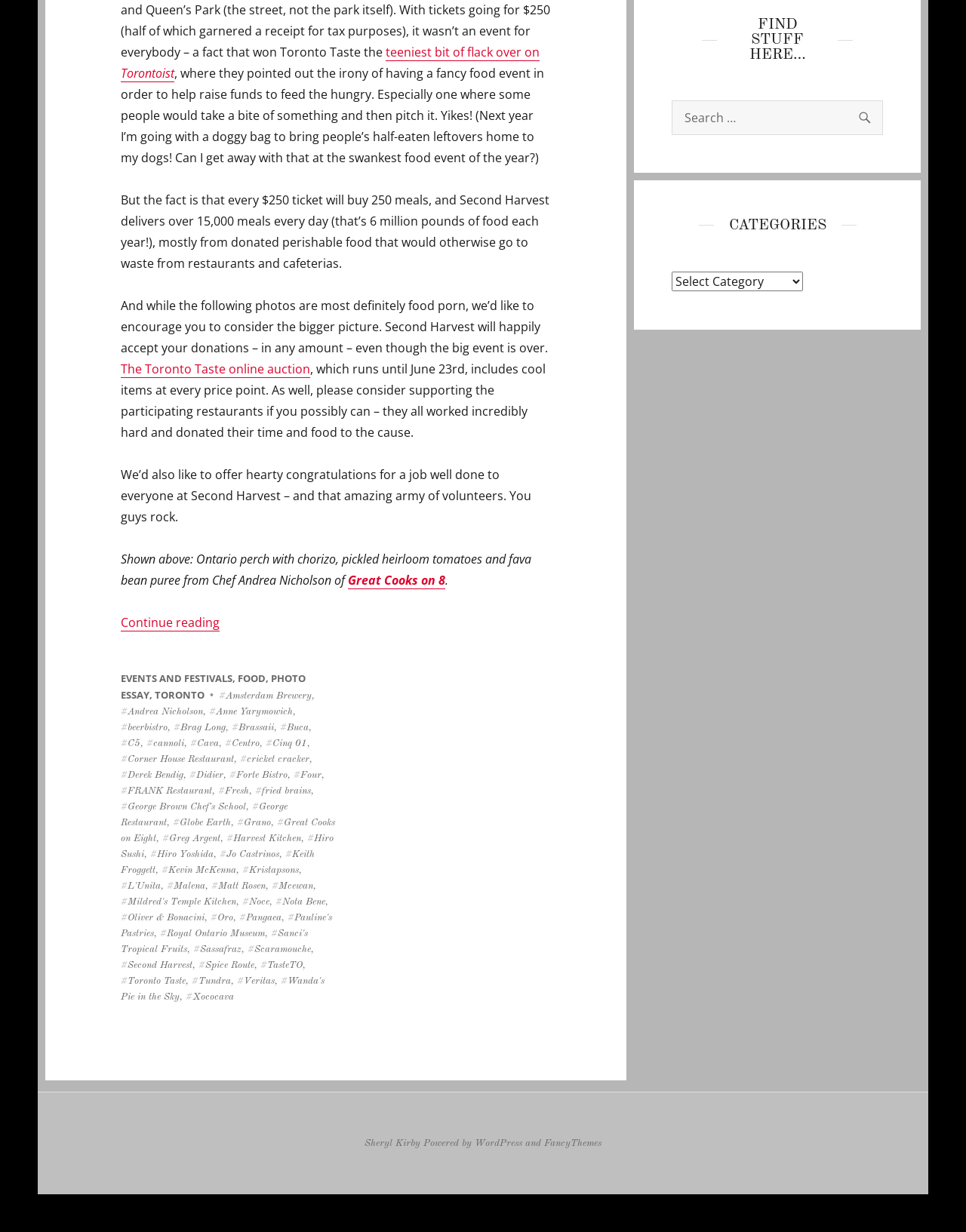Using the description "Royal Ontario Museum", locate and provide the bounding box of the UI element.

[0.166, 0.754, 0.274, 0.761]